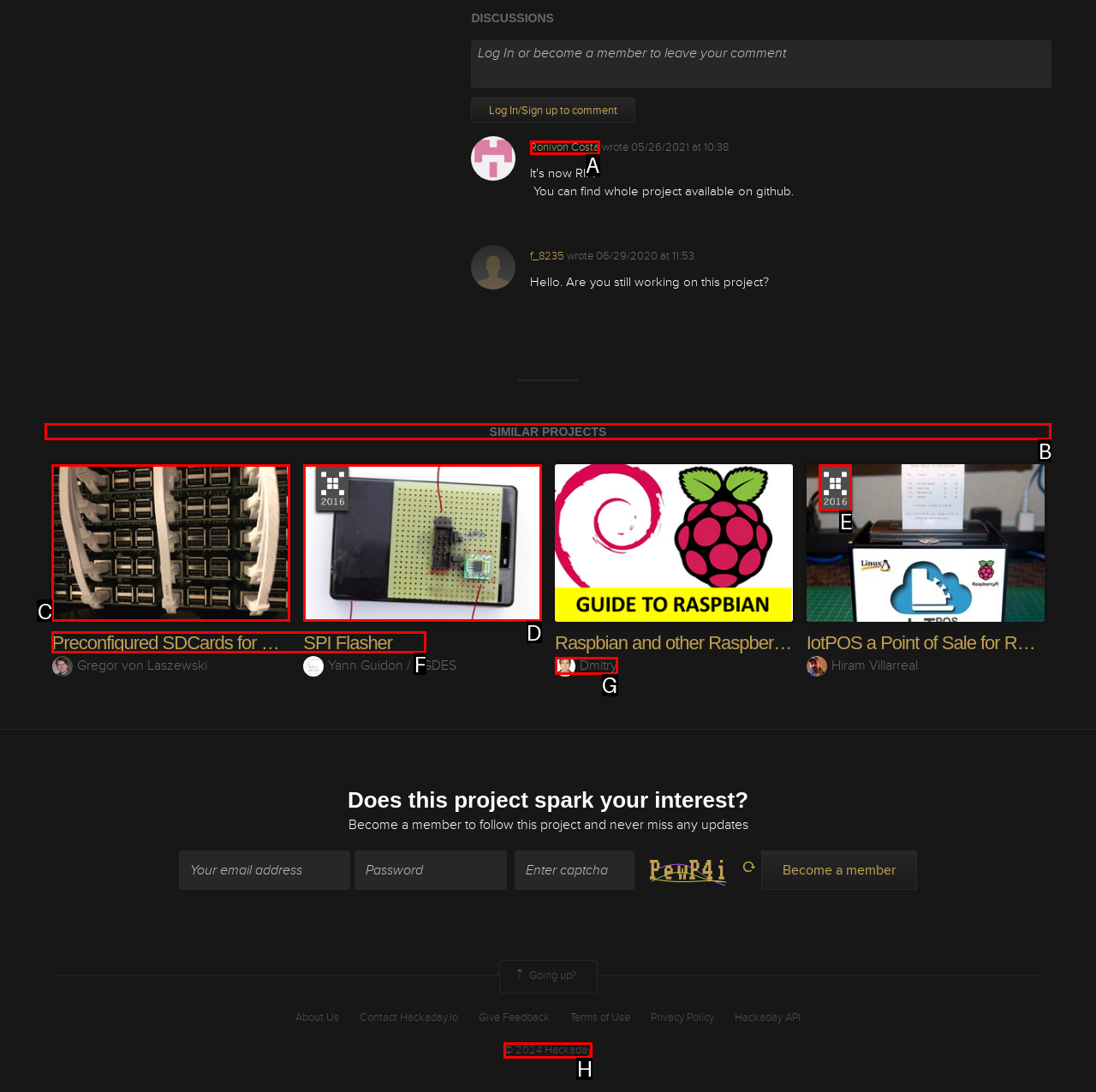Which HTML element should be clicked to fulfill the following task: View similar projects?
Reply with the letter of the appropriate option from the choices given.

B